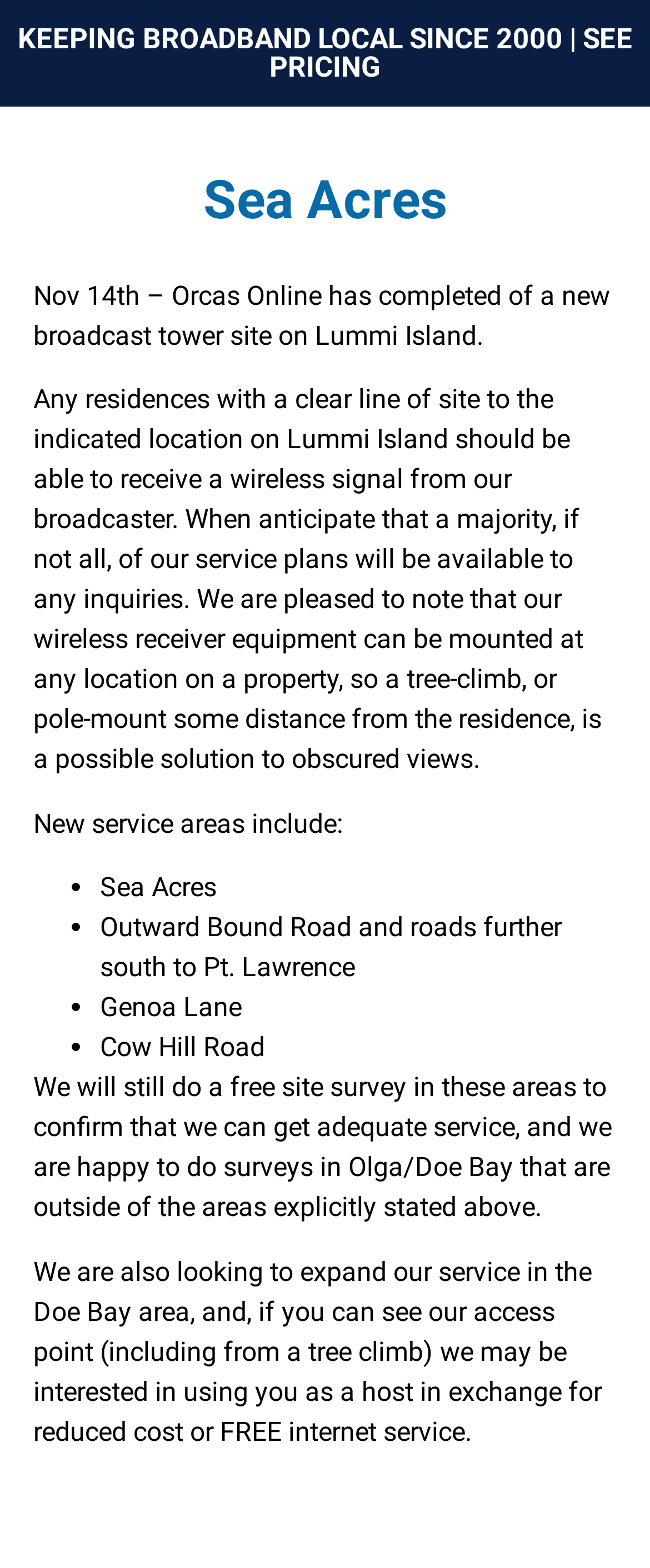Write an extensive caption that covers every aspect of the webpage.

The webpage is about Orcas Online, a broadband service provider, and its recent development in expanding its service areas. At the top, there is a heading that reads "KEEPING BROADBAND LOCAL SINCE 2000 | SEE PRICING" which is also a clickable link. Below this heading, there is another heading that simply says "Sea Acres". 

The main content of the webpage starts with a brief announcement about the completion of a new broadcast tower site on Lummi Island, dated November 14th. This is followed by a paragraph explaining that residences with a clear line of sight to the indicated location on Lummi Island should be able to receive a wireless signal from the broadcaster. The text also mentions that the wireless receiver equipment can be mounted at any location on a property, offering a solution to obscured views.

Further down, there is a section that lists new service areas, which include Sea Acres, Outward Bound Road and roads further south to Pt. Lawrence, Genoa Lane, and Cow Hill Road. Each item in the list is marked with a bullet point. 

The webpage also mentions that a free site survey will be conducted in these areas to confirm adequate service, and that surveys can also be done in Olga/Doe Bay areas outside of the explicitly stated areas. Additionally, there is an invitation for those in the Doe Bay area to host the access point in exchange for reduced cost or free internet service, provided they can see the access point, even from a tree climb.